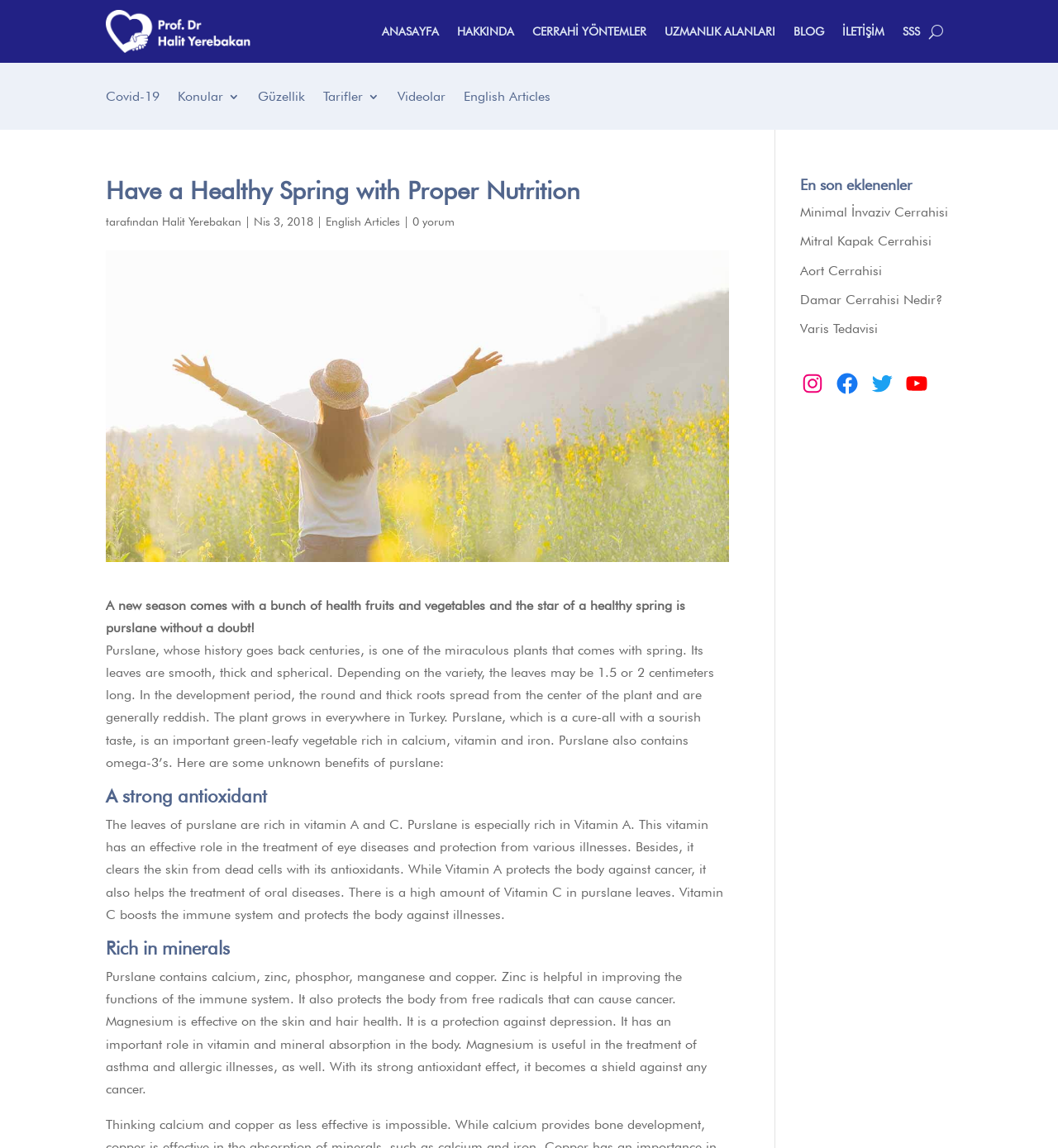Can you determine the bounding box coordinates of the area that needs to be clicked to fulfill the following instruction: "Read the article about 'A strong antioxidant'"?

[0.1, 0.685, 0.689, 0.708]